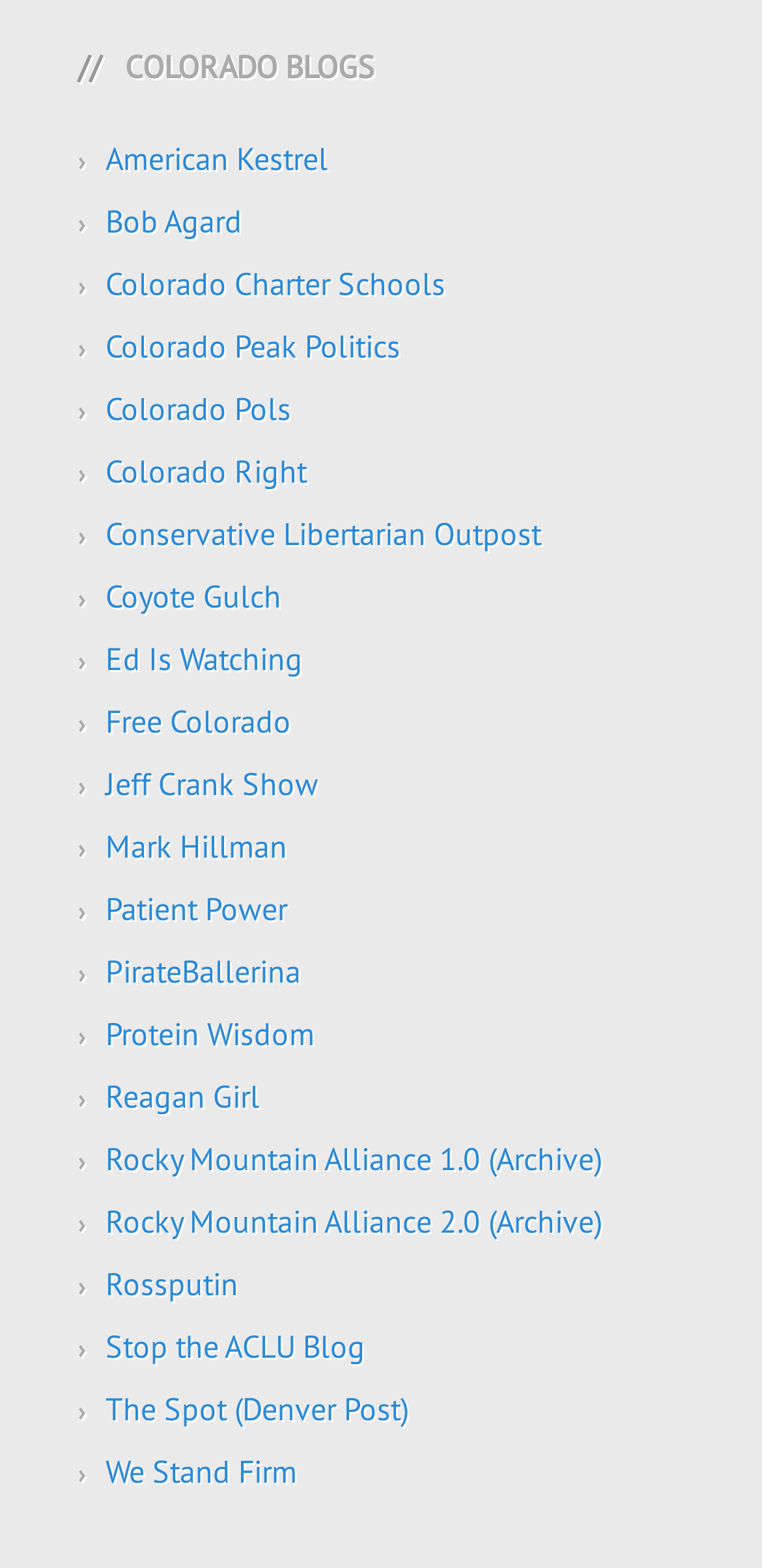Predict the bounding box coordinates of the UI element that matches this description: "We Stand Firm". The coordinates should be in the format [left, top, right, bottom] with each value between 0 and 1.

[0.138, 0.926, 0.39, 0.951]